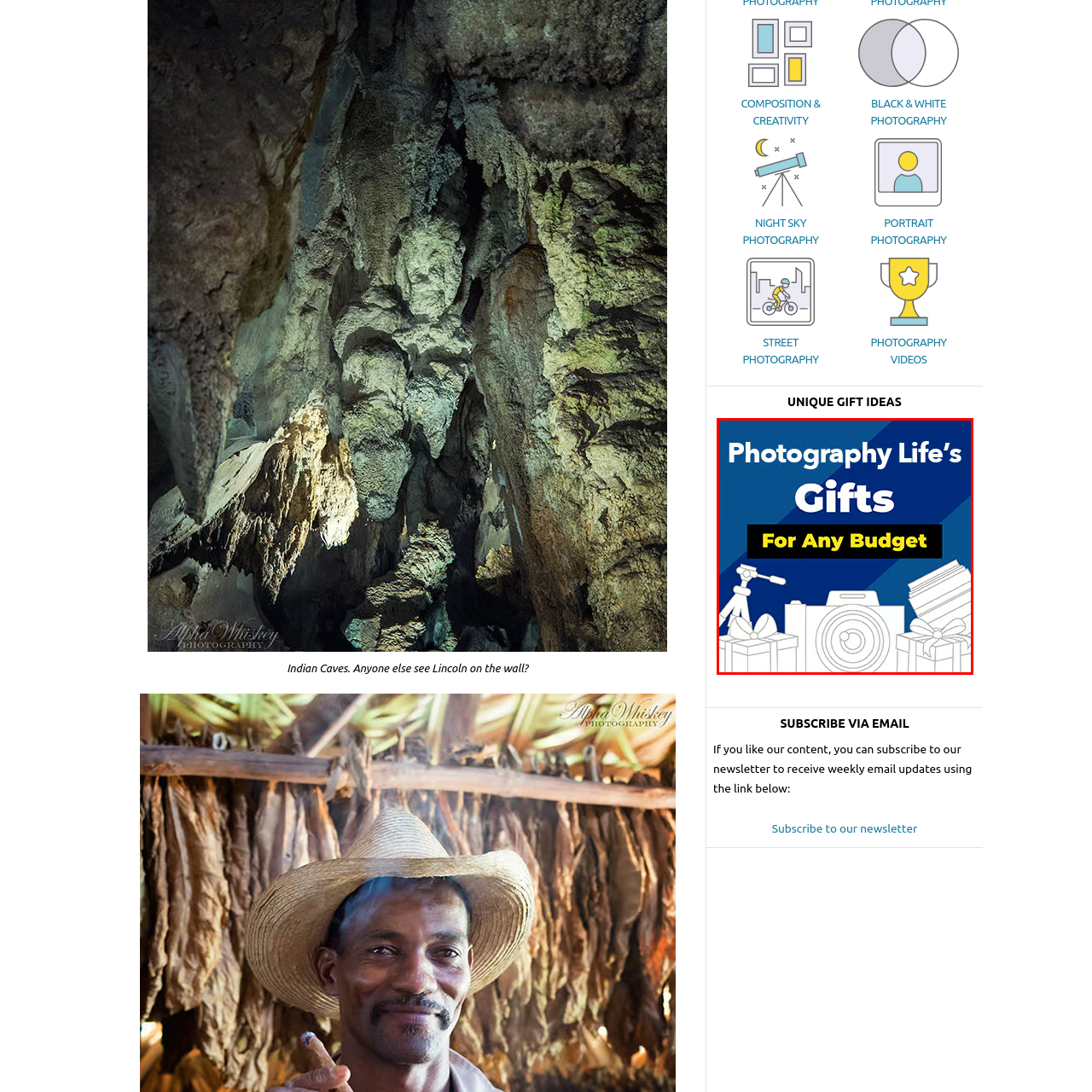Concentrate on the image highlighted by the red boundary and deliver a detailed answer to the following question, using the information from the image:
What is highlighted in bold white letters?

According to the caption, the text 'Gifts' is highlighted in bold white letters, making it the focal point of the image.